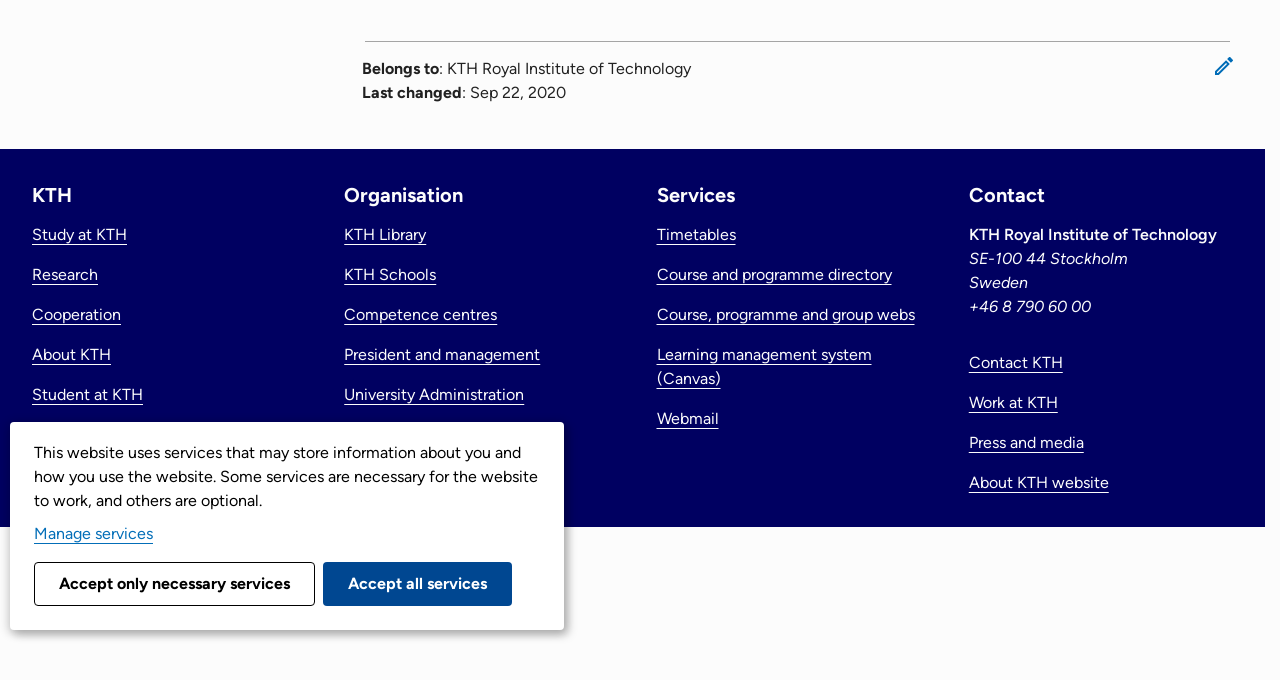Extract the bounding box coordinates of the UI element described by: "Course, programme and group webs". The coordinates should include four float numbers ranging from 0 to 1, e.g., [left, top, right, bottom].

[0.513, 0.448, 0.714, 0.476]